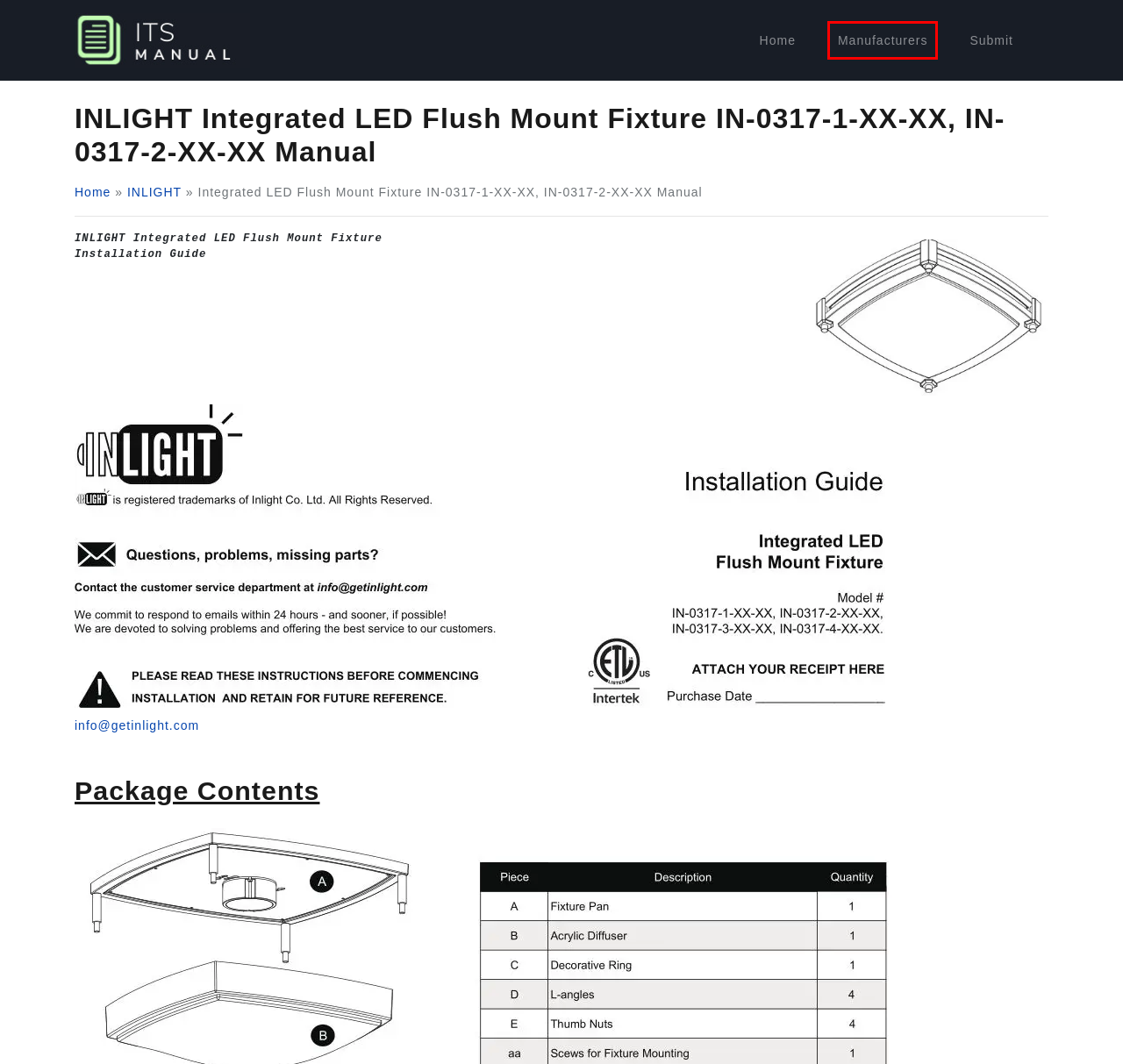You have a screenshot of a webpage with a red rectangle bounding box. Identify the best webpage description that corresponds to the new webpage after clicking the element within the red bounding box. Here are the candidates:
A. Manufacturers - ItsManual
B. INLIGHT Manuals - ItsManual
C. DMCA - ItsManual
D. Privacy Policy - ItsManual
E. ItsManual - Owner's manuals for all sorts of products
F. Contact Us - ItsManual
G. GetInLight | GetInLight
H. Submit Owner's Manual - ItsManual

A